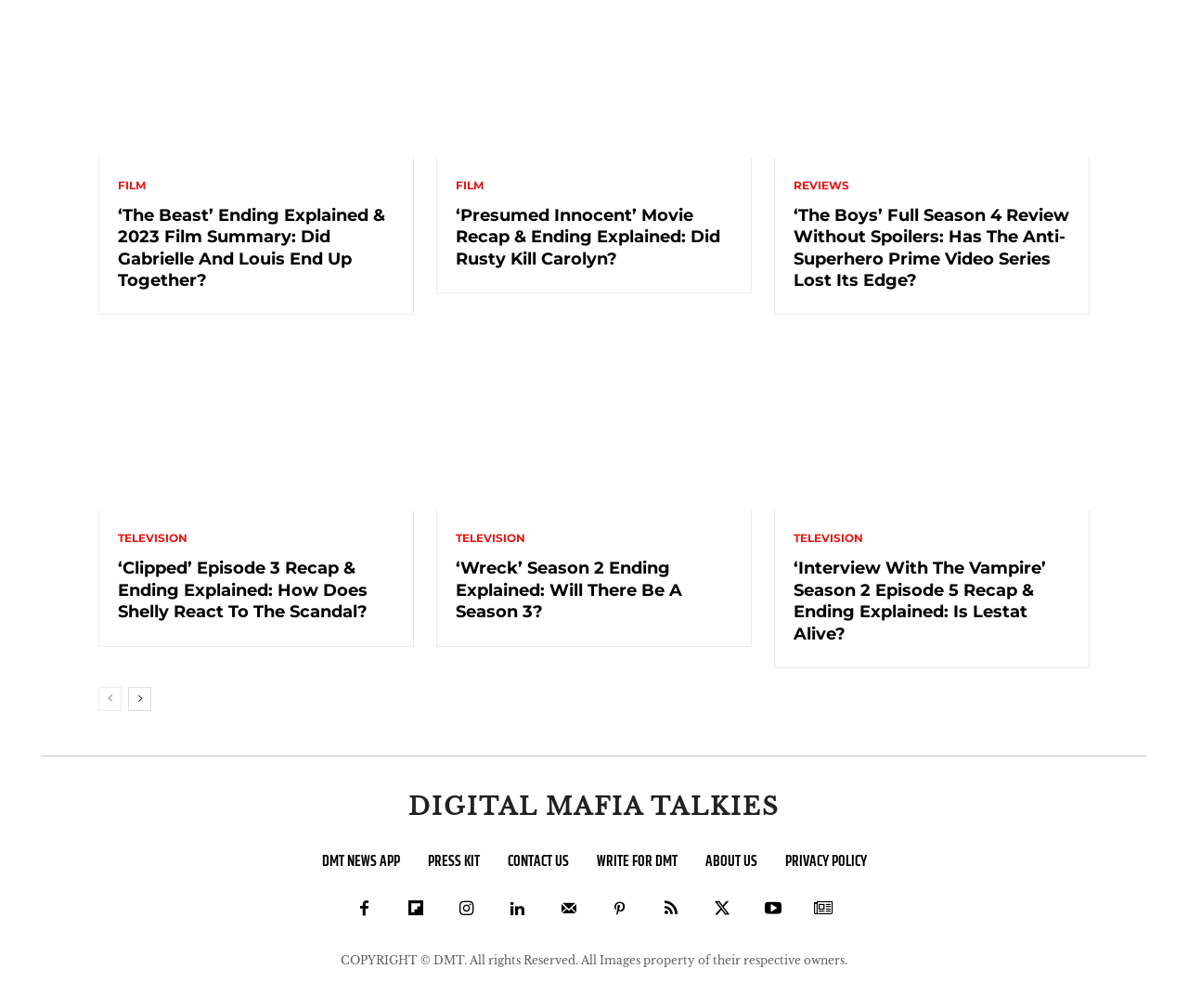Determine the bounding box coordinates of the element's region needed to click to follow the instruction: "Click on 'FILM' to view film-related content". Provide these coordinates as four float numbers between 0 and 1, formatted as [left, top, right, bottom].

[0.099, 0.178, 0.123, 0.19]